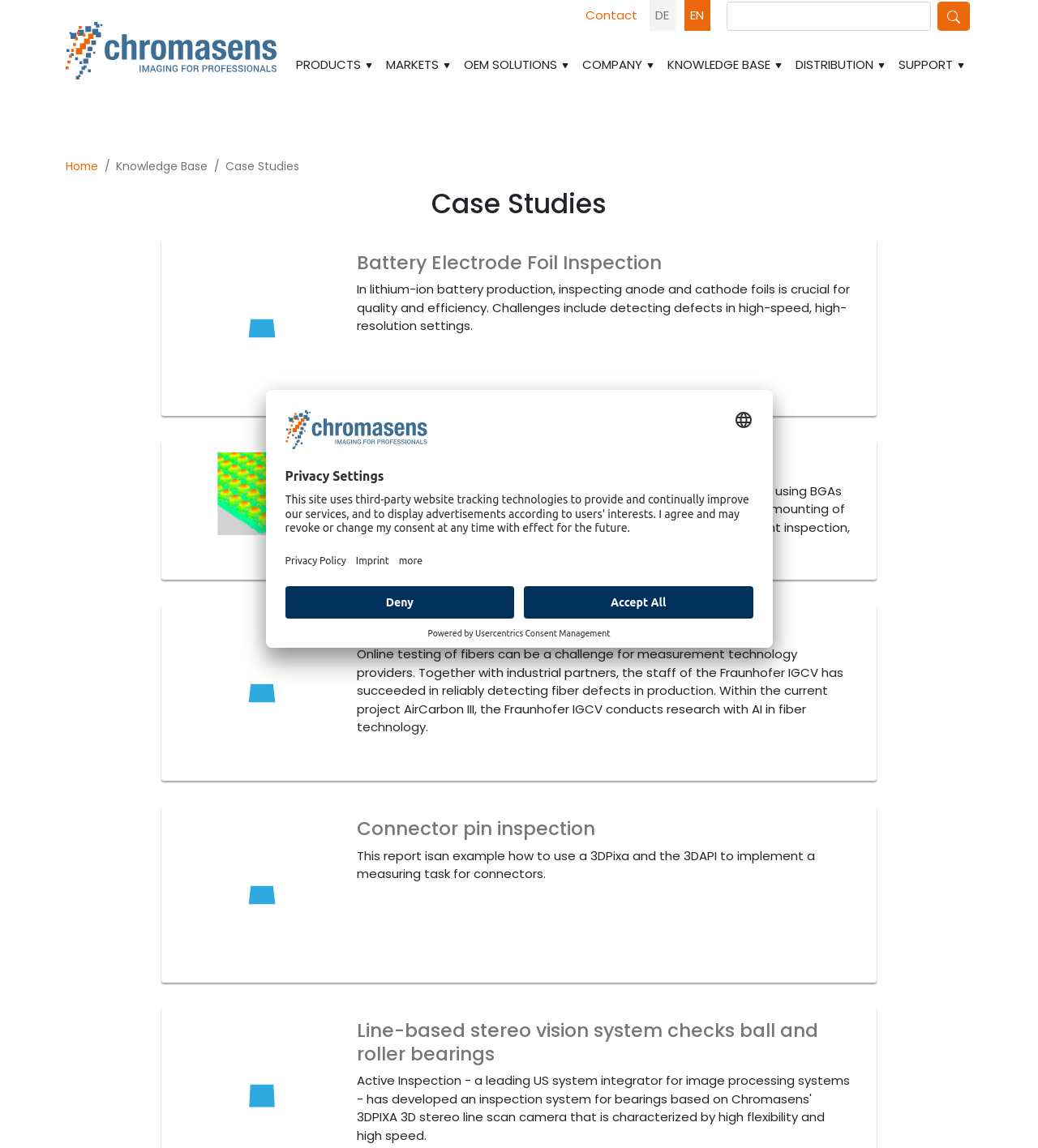What is the topic of the first case study?
Please give a detailed and thorough answer to the question, covering all relevant points.

The first case study is located in the first article element, and its topic is mentioned in the heading element as 'Battery Electrode Foil Inspection'.